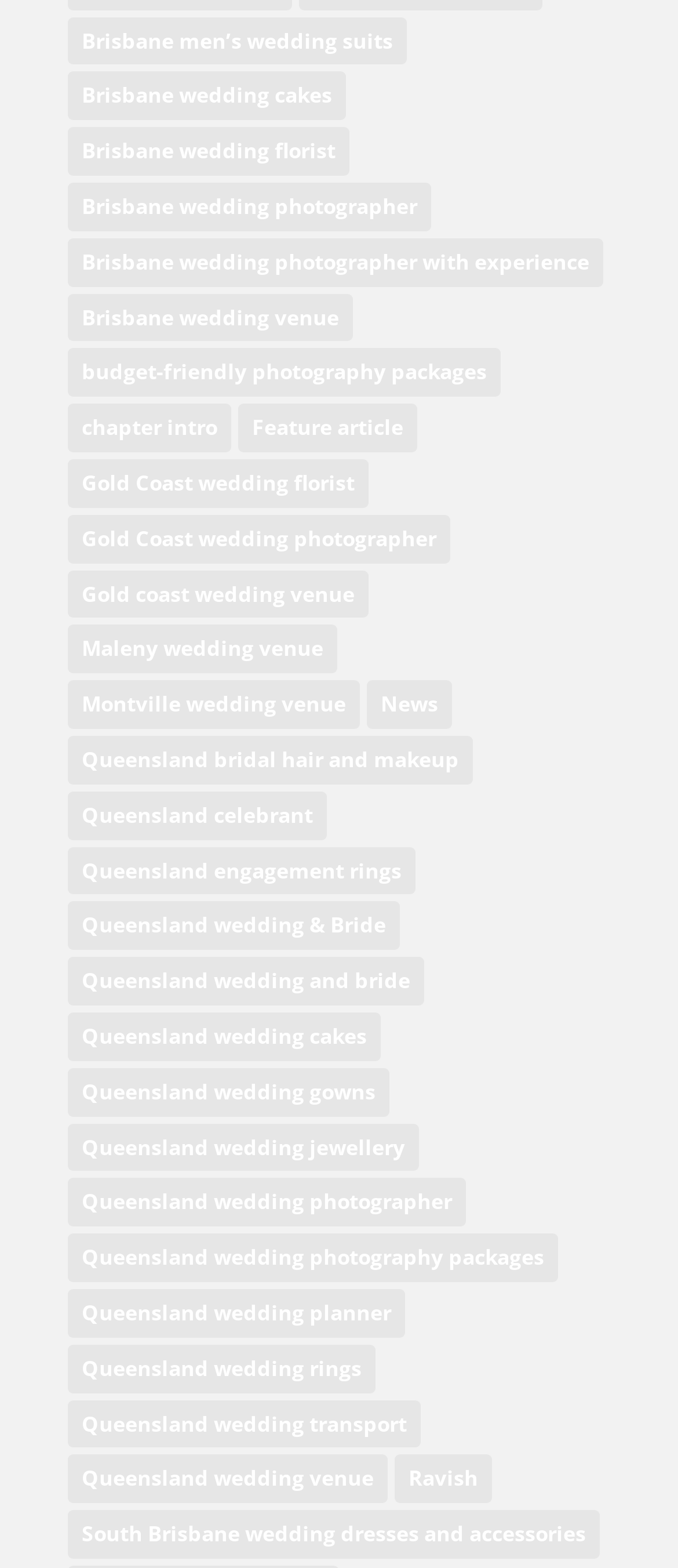How many items are listed under Queensland wedding and bride?
Please provide a detailed answer to the question.

According to the link 'Queensland wedding & Bride' on the webpage, there are 127 items listed under this category.